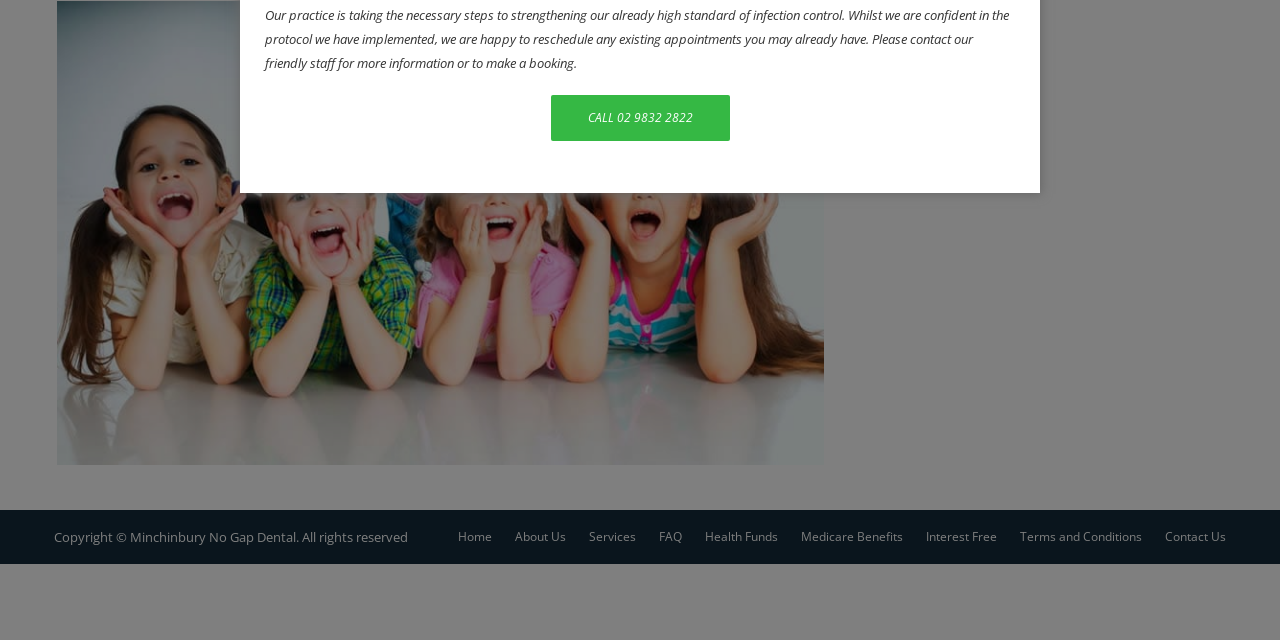Identify the coordinates of the bounding box for the element described below: "Health Funds". Return the coordinates as four float numbers between 0 and 1: [left, top, right, bottom].

[0.551, 0.814, 0.608, 0.864]